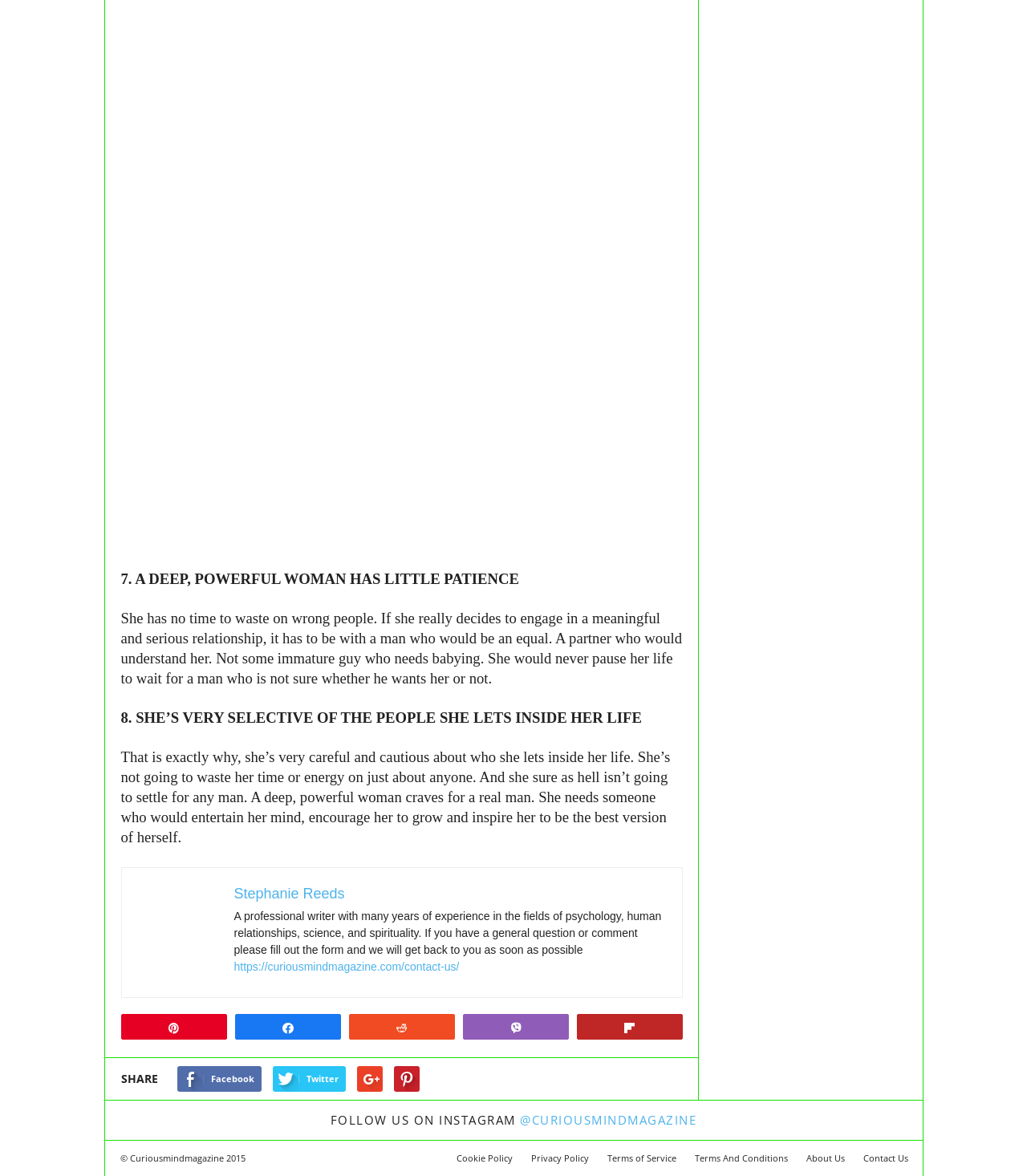Provide the bounding box coordinates of the area you need to click to execute the following instruction: "Visit the about us page".

[0.777, 0.98, 0.83, 0.99]